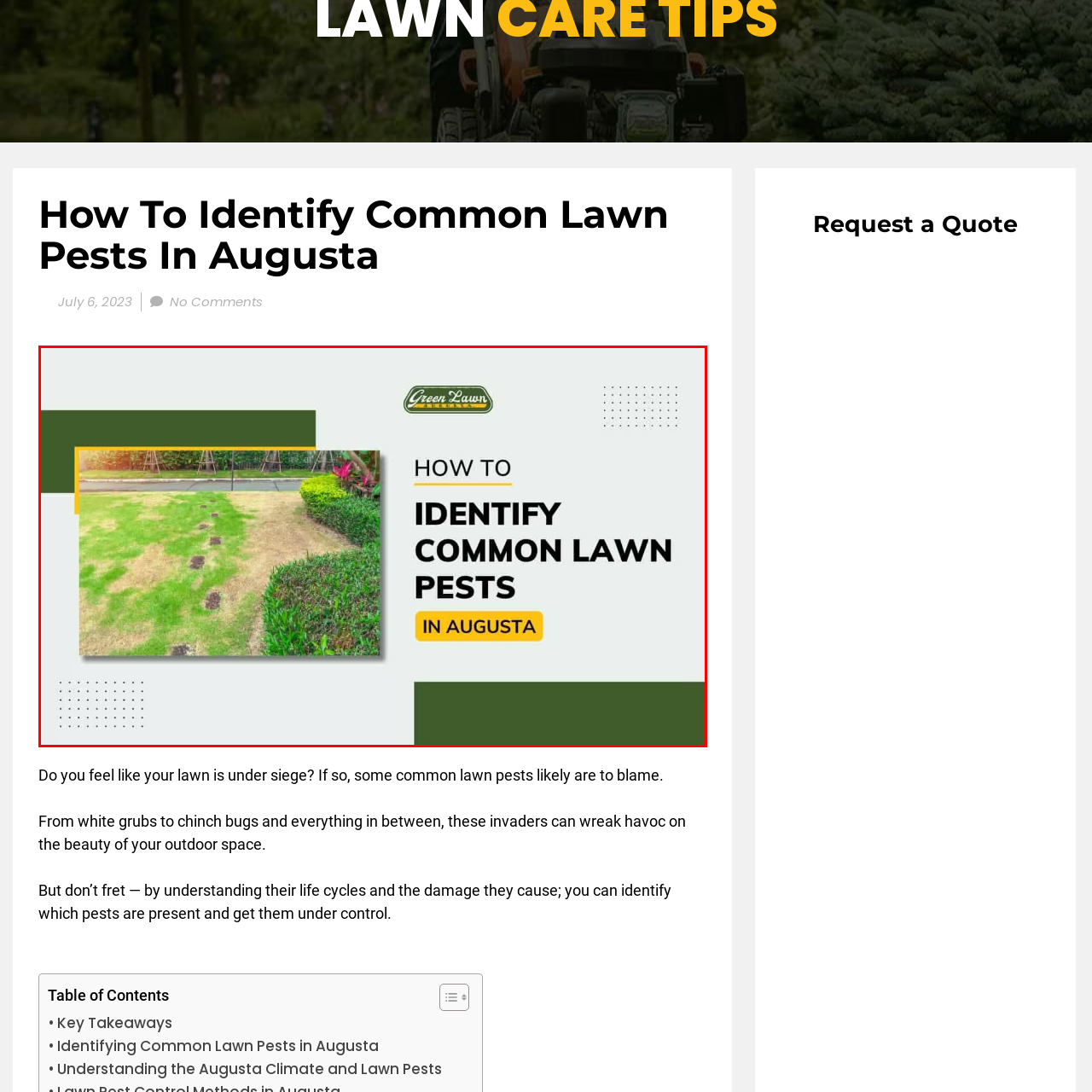What is the purpose of the image?
Observe the image inside the red bounding box carefully and formulate a detailed answer based on what you can infer from the visual content.

The purpose of the image is to visually introduce readers to the topic of lawn care and pest management, as stated in the caption, which aims to educate readers on maintaining a healthy outdoor space.